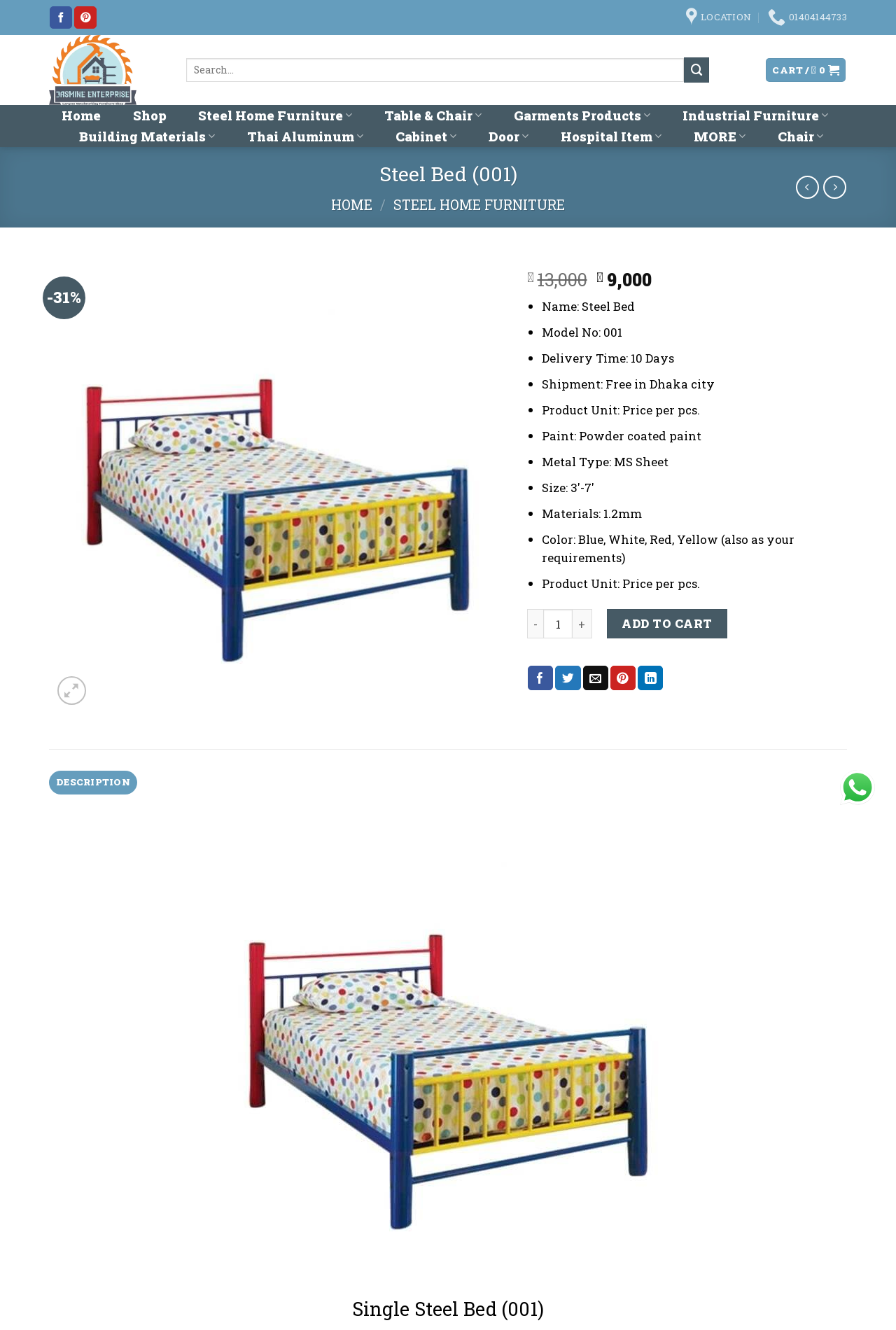Determine the coordinates of the bounding box that should be clicked to complete the instruction: "Search for products". The coordinates should be represented by four float numbers between 0 and 1: [left, top, right, bottom].

[0.208, 0.043, 0.792, 0.062]